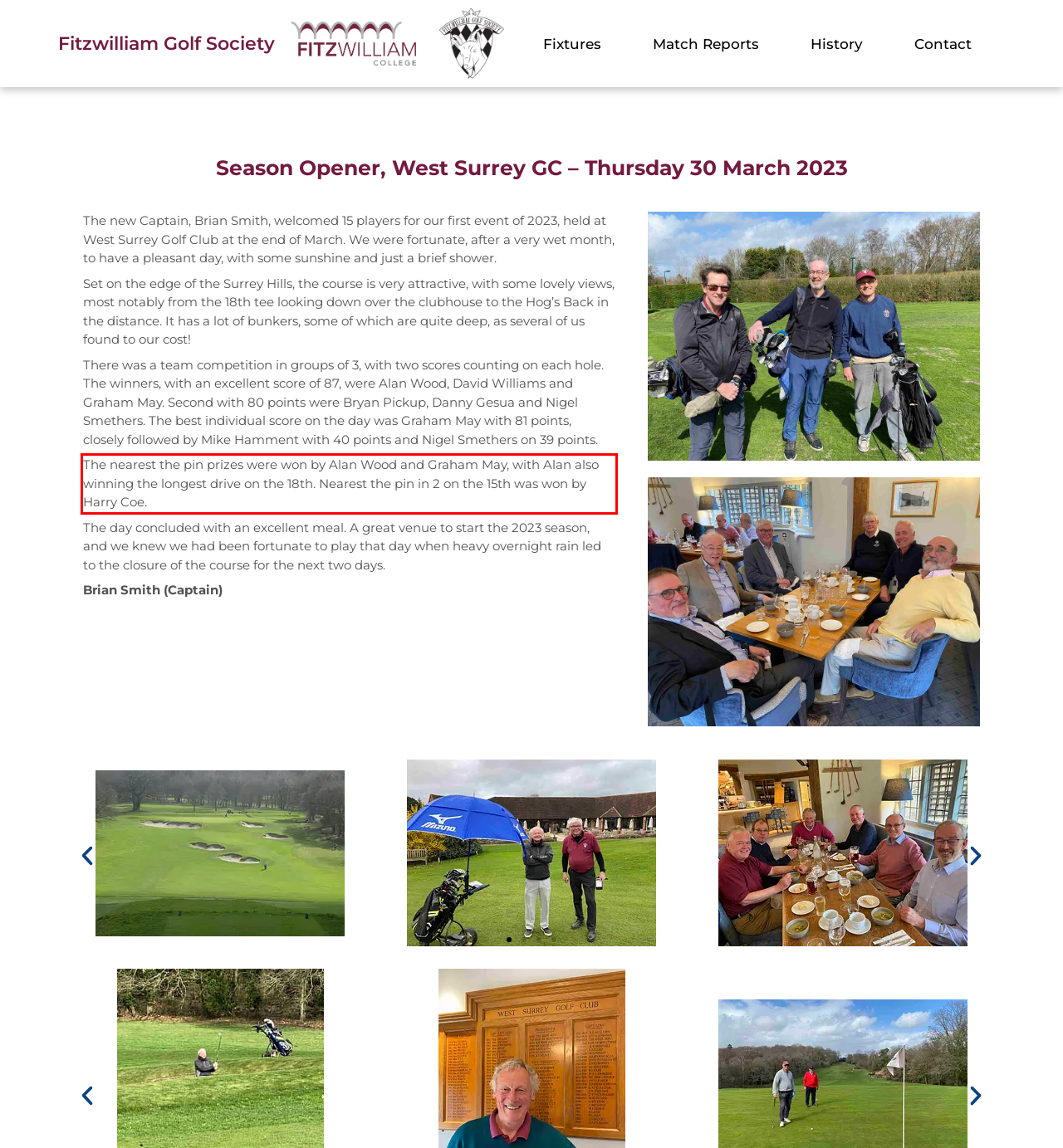Observe the screenshot of the webpage that includes a red rectangle bounding box. Conduct OCR on the content inside this red bounding box and generate the text.

The nearest the pin prizes were won by Alan Wood and Graham May, with Alan also winning the longest drive on the 18th. Nearest the pin in 2 on the 15th was won by Harry Coe.